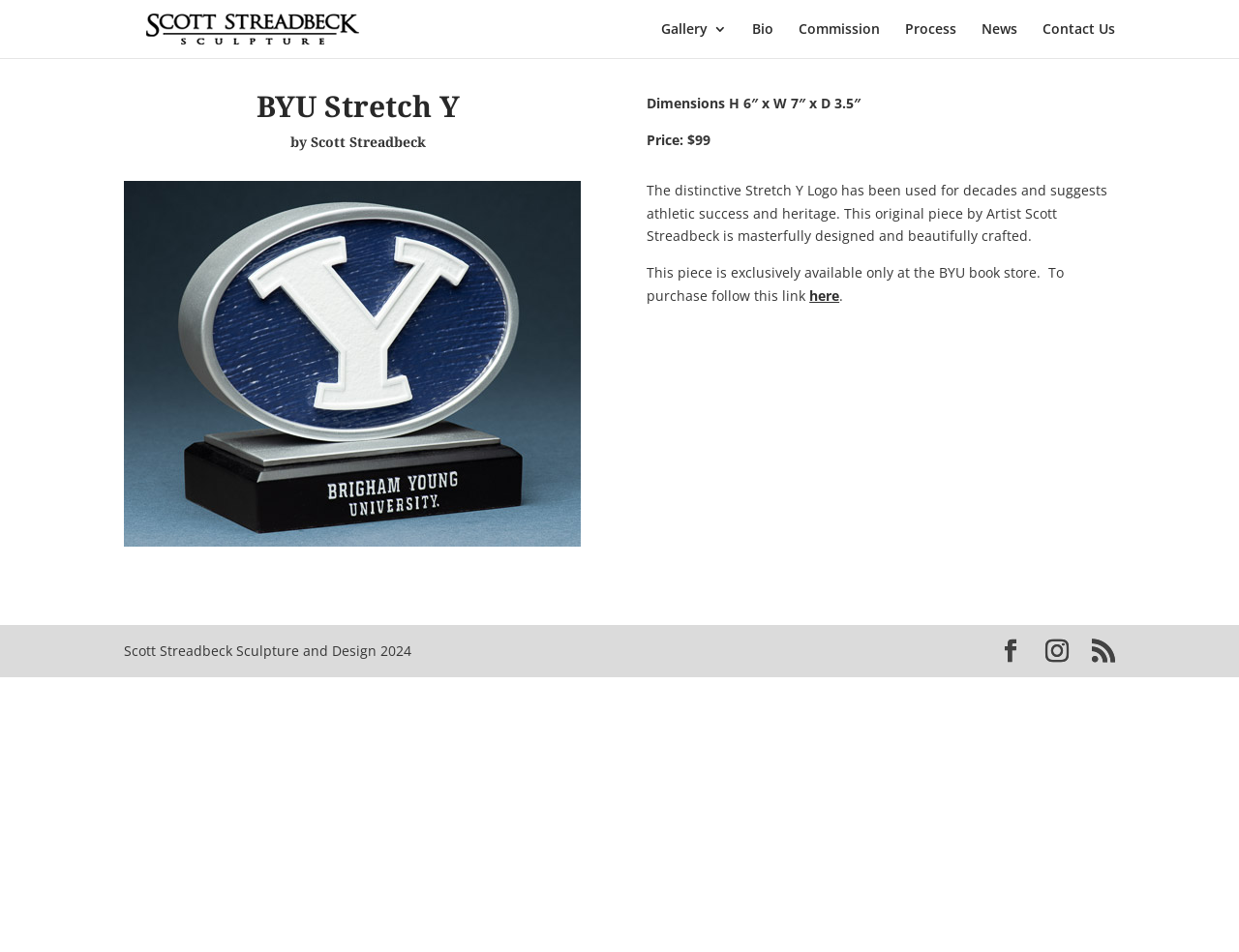What are the dimensions of the sculpture?
Give a detailed response to the question by analyzing the screenshot.

The dimensions of the sculpture can be found in the text 'Dimensions H 6″ x W 7″ x D 3.5″' which is a StaticText element located below the image of the sculpture.